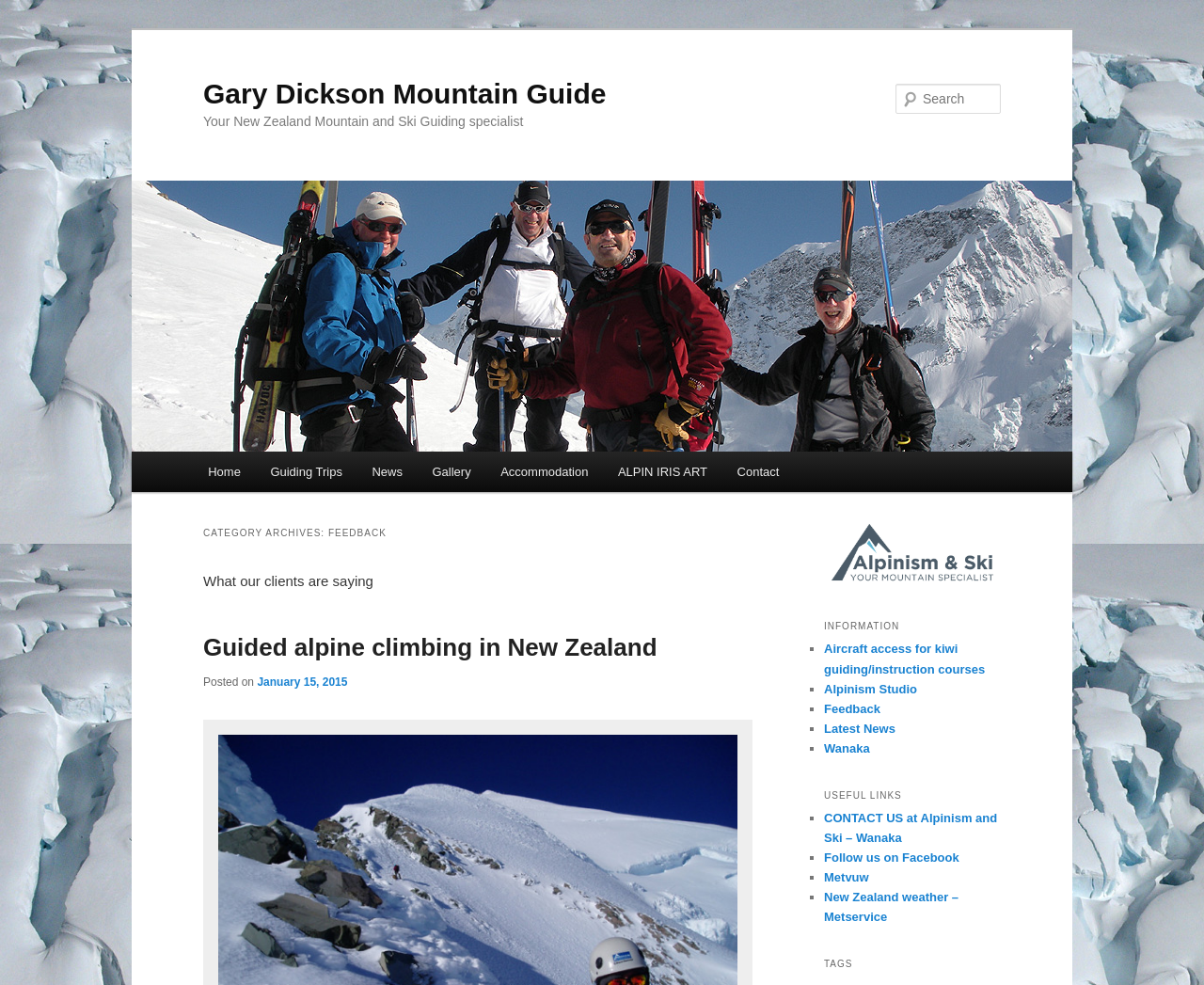What is the title of the first article on the page?
Provide a comprehensive and detailed answer to the question.

The title of the first article on the page can be found in the heading element 'Guided alpine climbing in New Zealand', which is located under the 'CATEGORY ARCHIVES: FEEDBACK' heading.